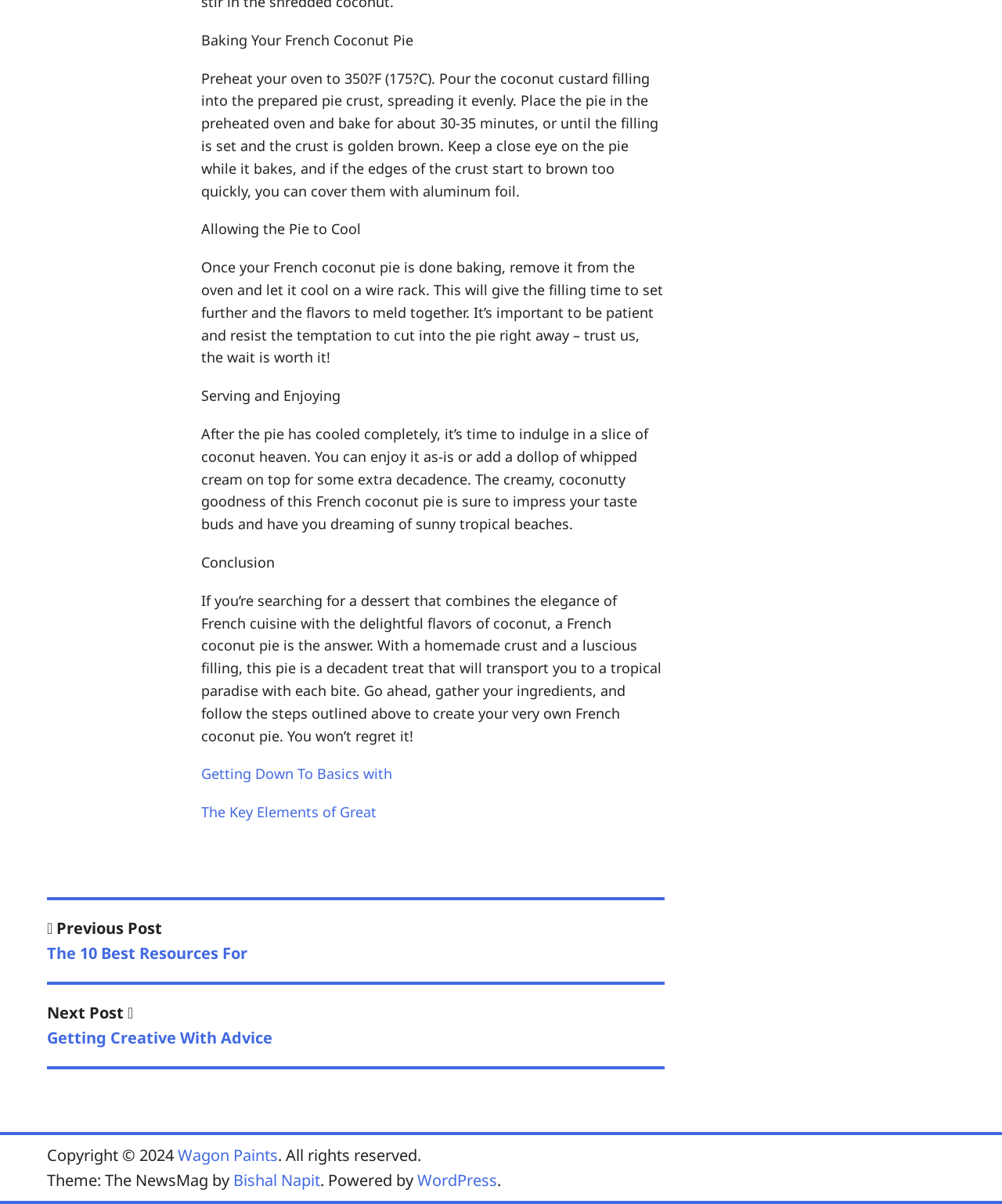Observe the image and answer the following question in detail: What is the copyright year of this website?

The answer can be found at the bottom of the webpage, where it states 'Copyright © 2024.' This indicates the year the website's content is copyrighted.